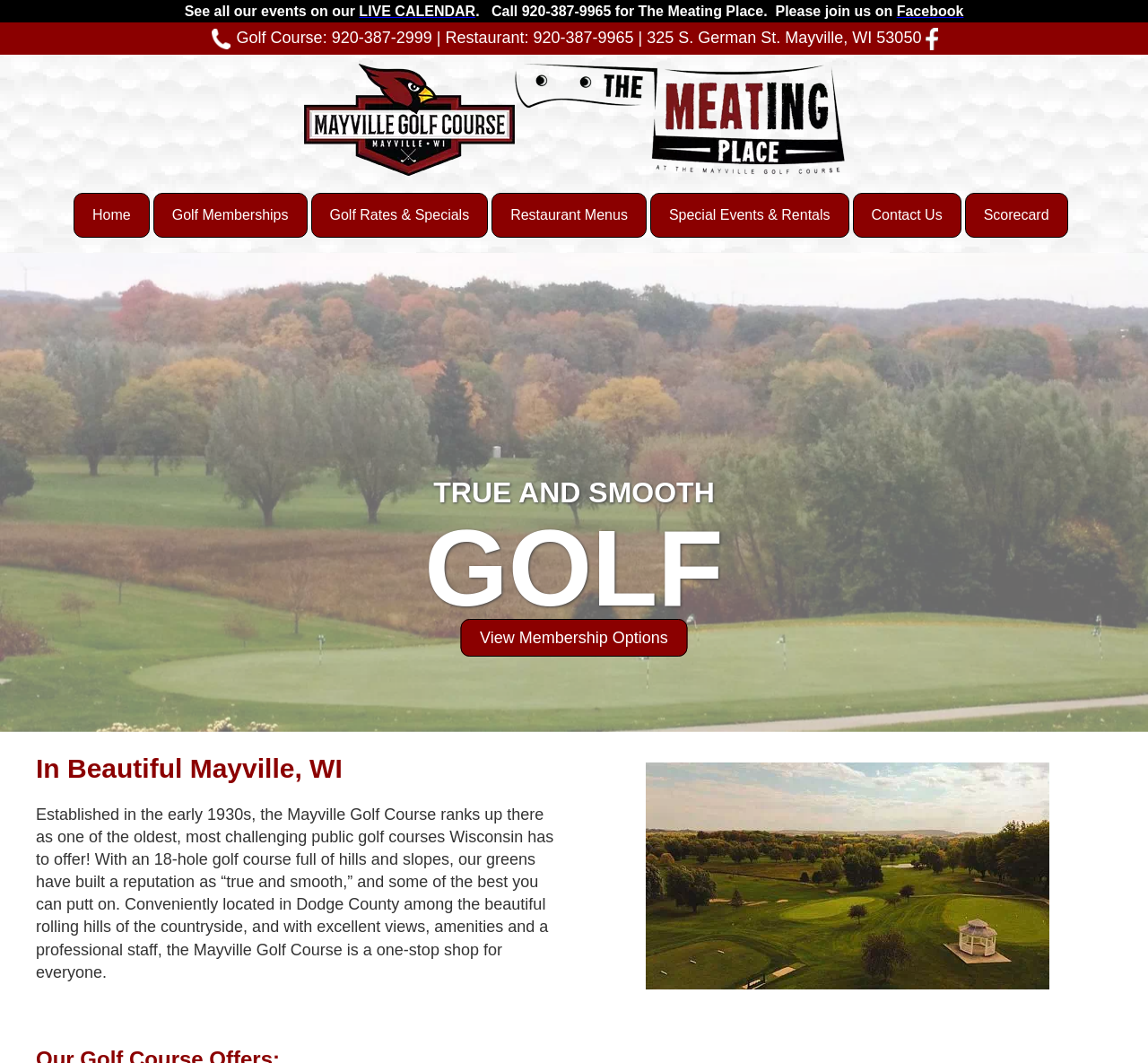Answer this question using a single word or a brief phrase:
How many holes does the golf course have?

18